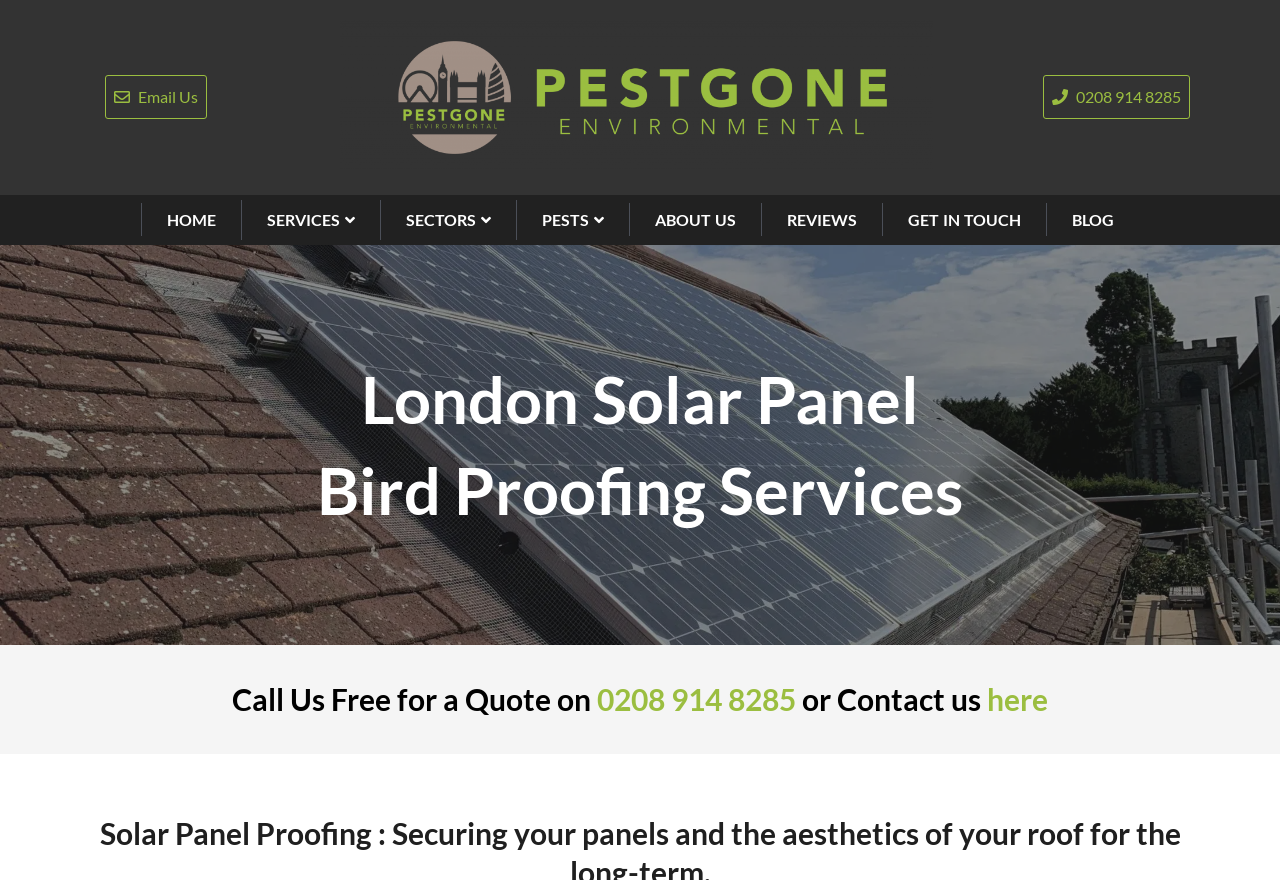Find the bounding box coordinates of the element to click in order to complete this instruction: "Click the 'here' link to contact us". The bounding box coordinates must be four float numbers between 0 and 1, denoted as [left, top, right, bottom].

[0.771, 0.773, 0.819, 0.814]